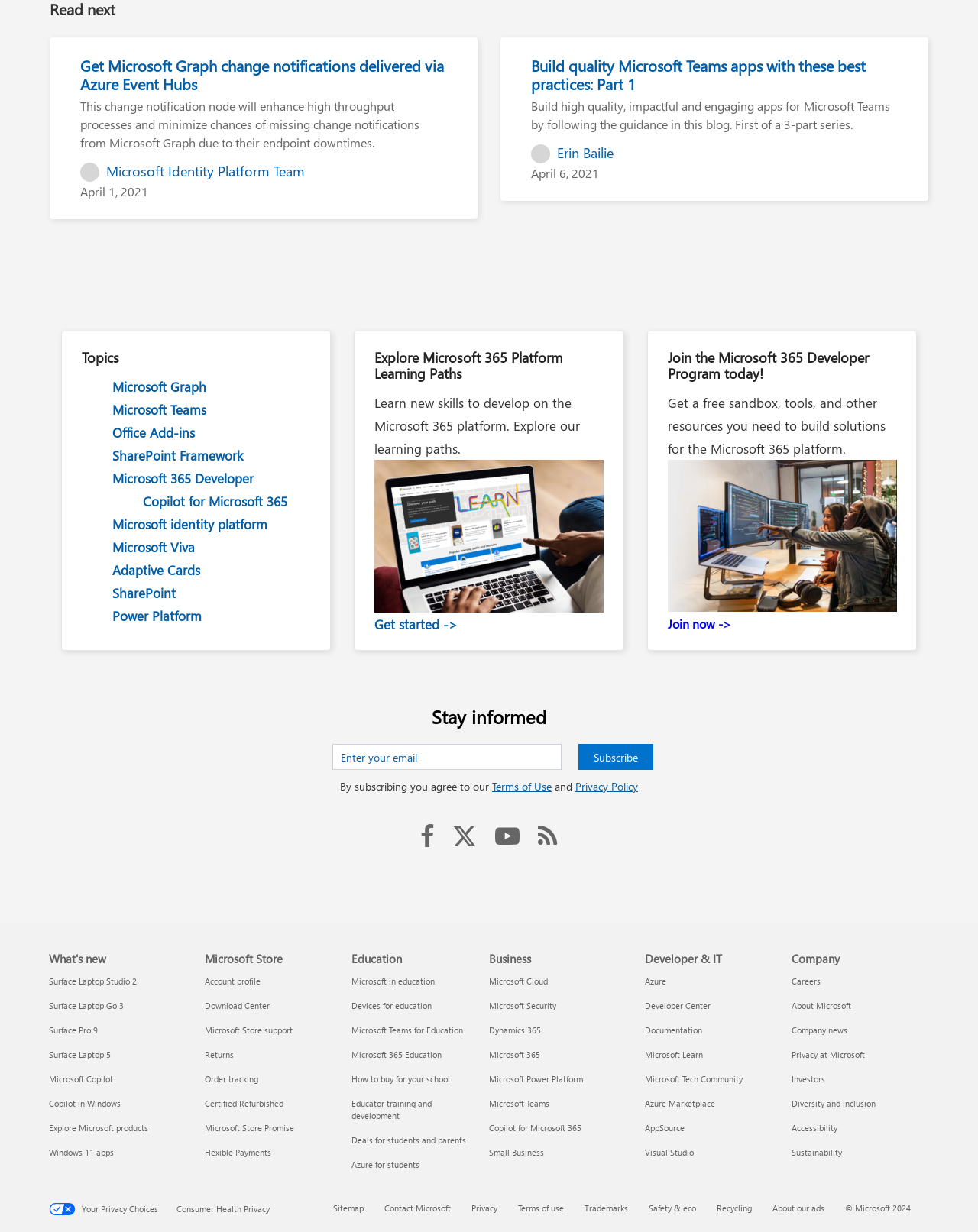Answer this question using a single word or a brief phrase:
What can you do by subscribing to the newsletter?

Agree to Terms of Use and Privacy Policy